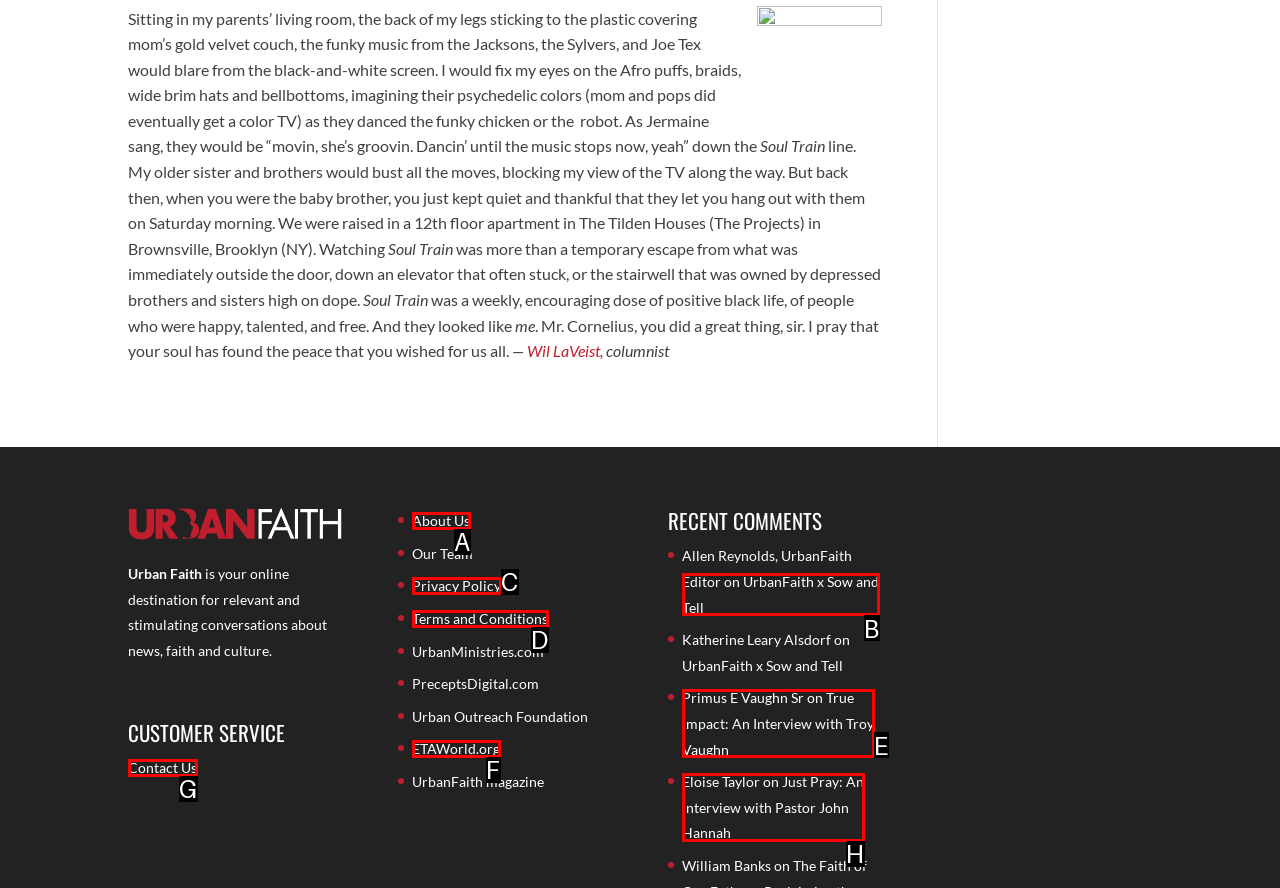Indicate the HTML element to be clicked to accomplish this task: Click on the 'Contact Us' link Respond using the letter of the correct option.

G